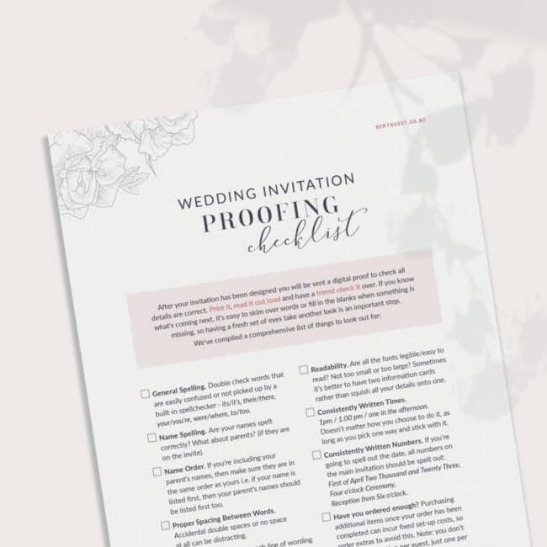What is featured prominently in the checklist? Using the information from the screenshot, answer with a single word or phrase.

Essential items